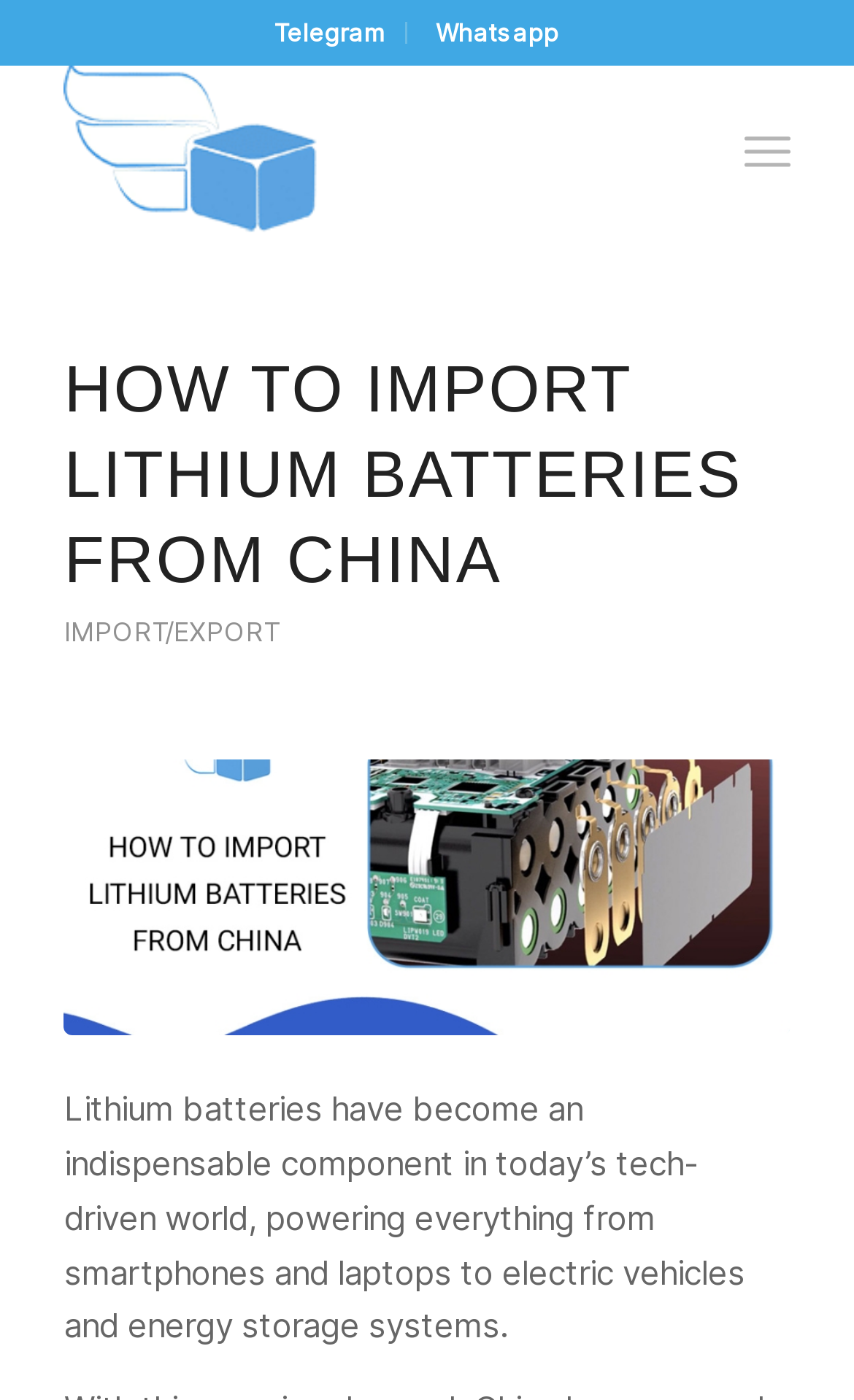Identify the bounding box for the UI element that is described as follows: "Menu Menu".

[0.871, 0.07, 0.925, 0.145]